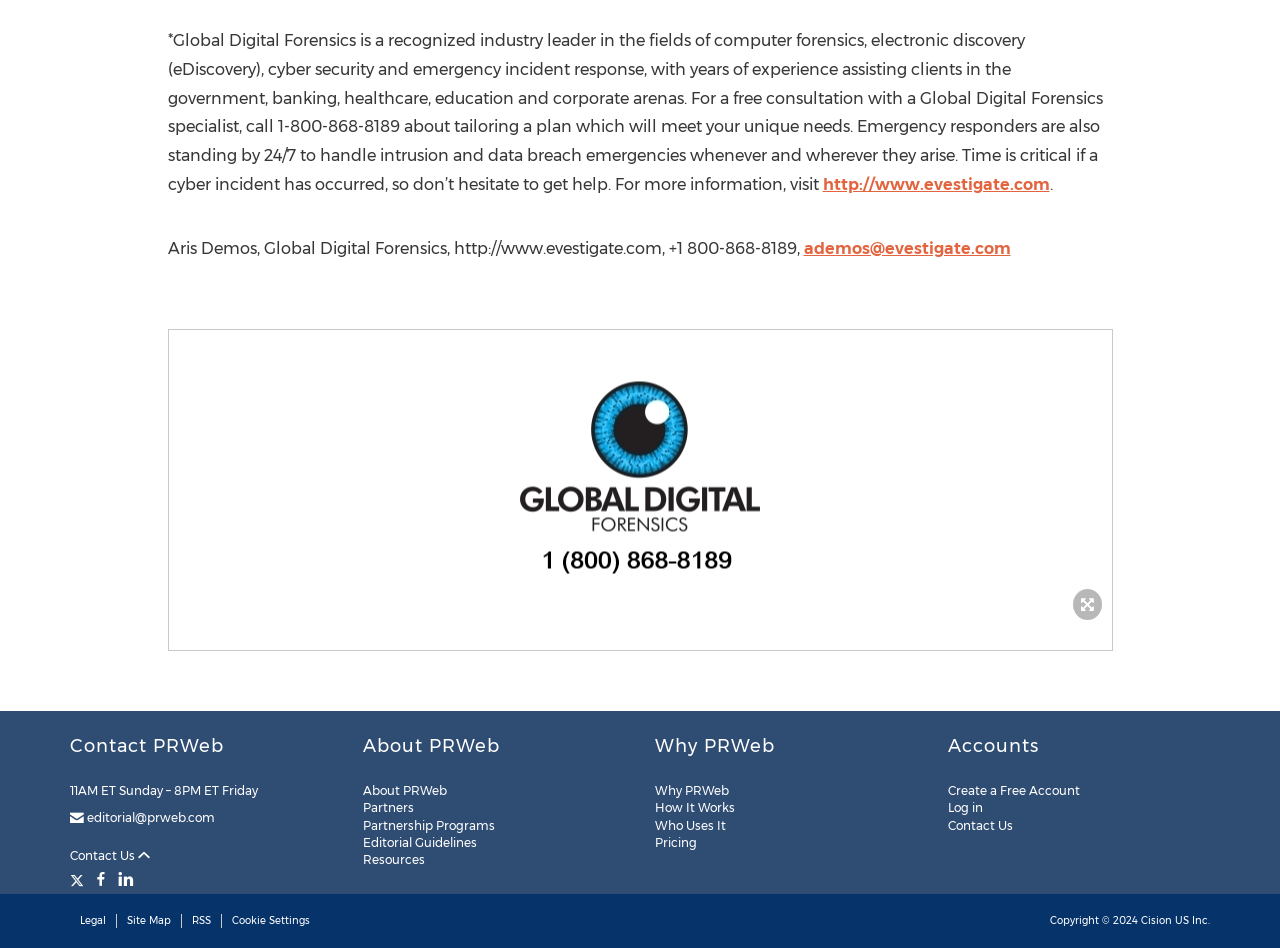Identify the bounding box coordinates for the UI element described as follows: Partners. Use the format (top-left x, top-left y, bottom-right x, bottom-right y) and ensure all values are floating point numbers between 0 and 1.

[0.283, 0.844, 0.323, 0.86]